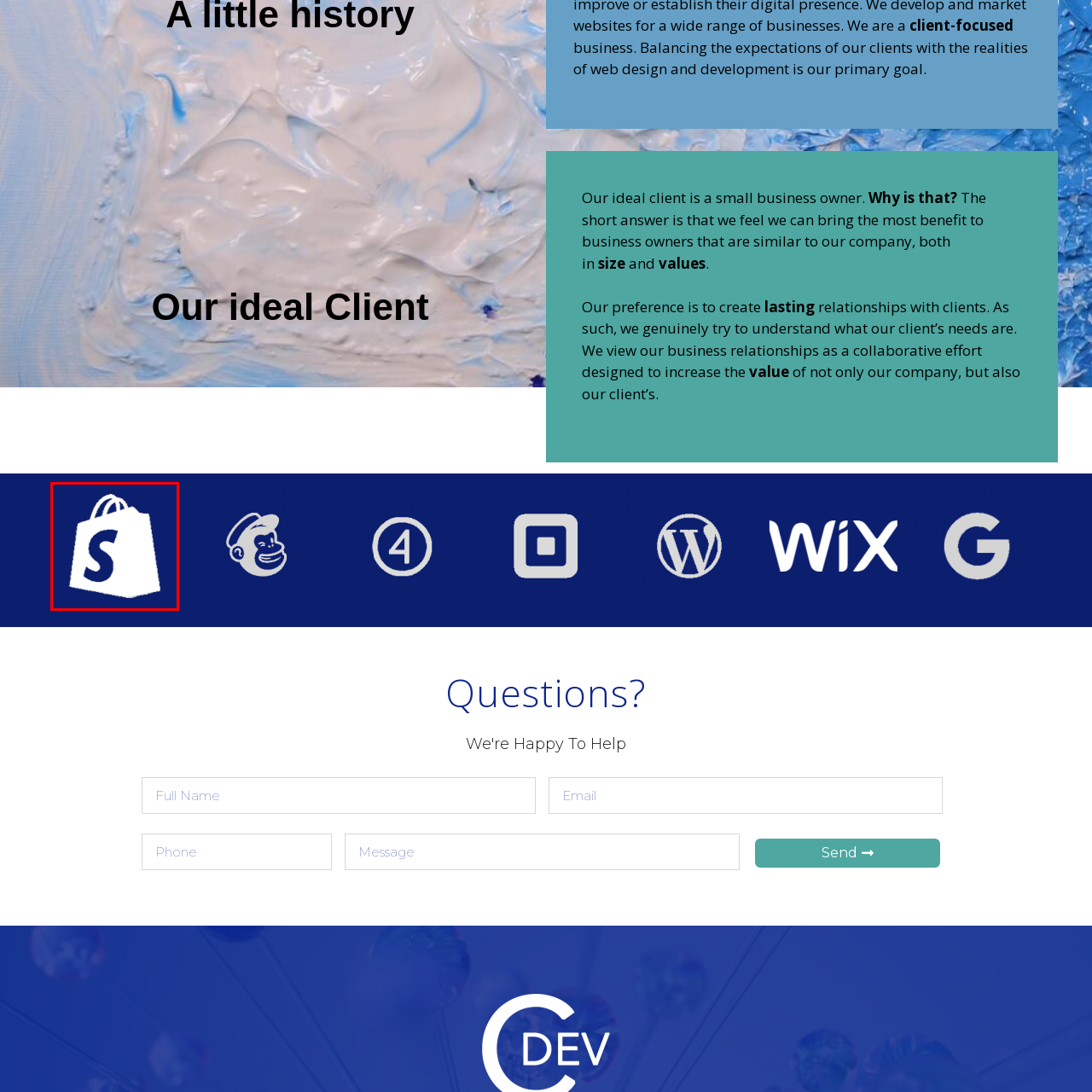Describe in detail what is happening in the image highlighted by the red border.

The image features the logo of Shopify, a widely recognized e-commerce platform. It displays a stylized shopping bag in white, prominently featuring the letter "S" in the center, all set against a dark blue background. This visual representation symbolizes Shopify's commitment to empowering small business owners in establishing and growing their online stores, aligning with the focus on client-centric solutions highlighted on the webpage. The logo effectively conveys familiarity and accessibility in the realm of online commerce.